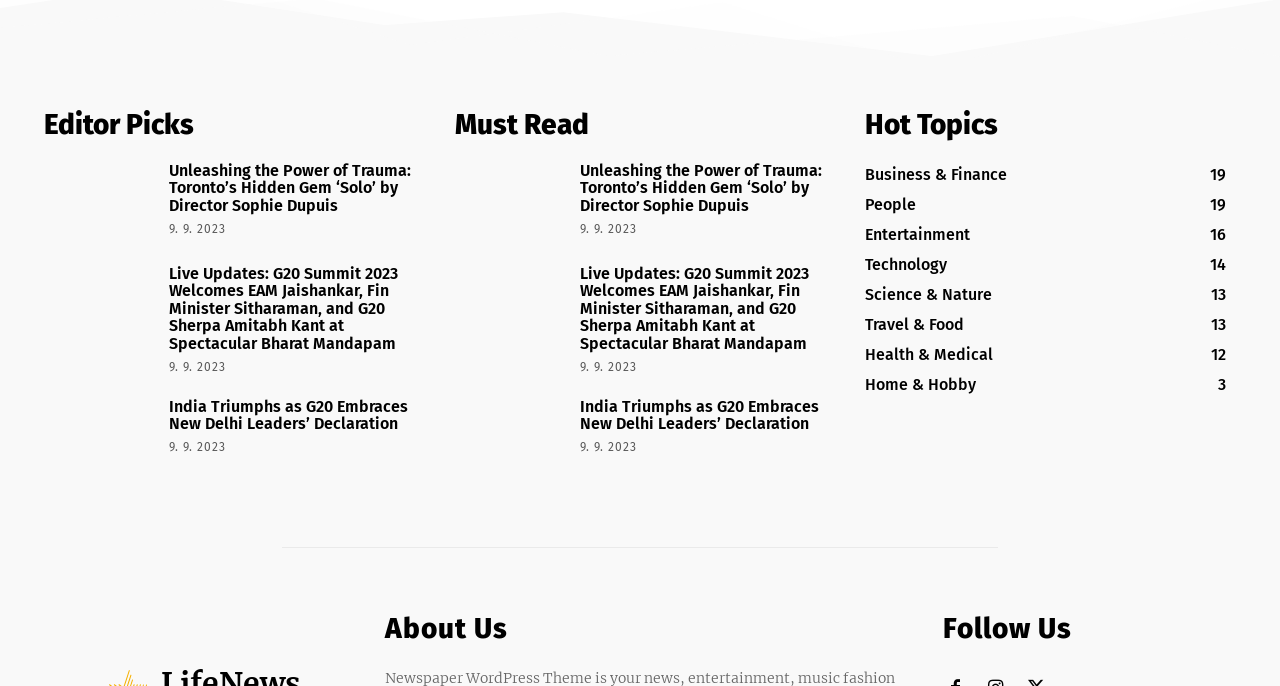Find the bounding box coordinates of the element's region that should be clicked in order to follow the given instruction: "Check the time of 'Live Updates: G20 Summit 2023 Welcomes EAM Jaishankar, Fin Minister Sitharaman, and G20 Sherpa Amitabh Kant at Spectacular Bharat Mandapam'". The coordinates should consist of four float numbers between 0 and 1, i.e., [left, top, right, bottom].

[0.132, 0.348, 0.177, 0.369]